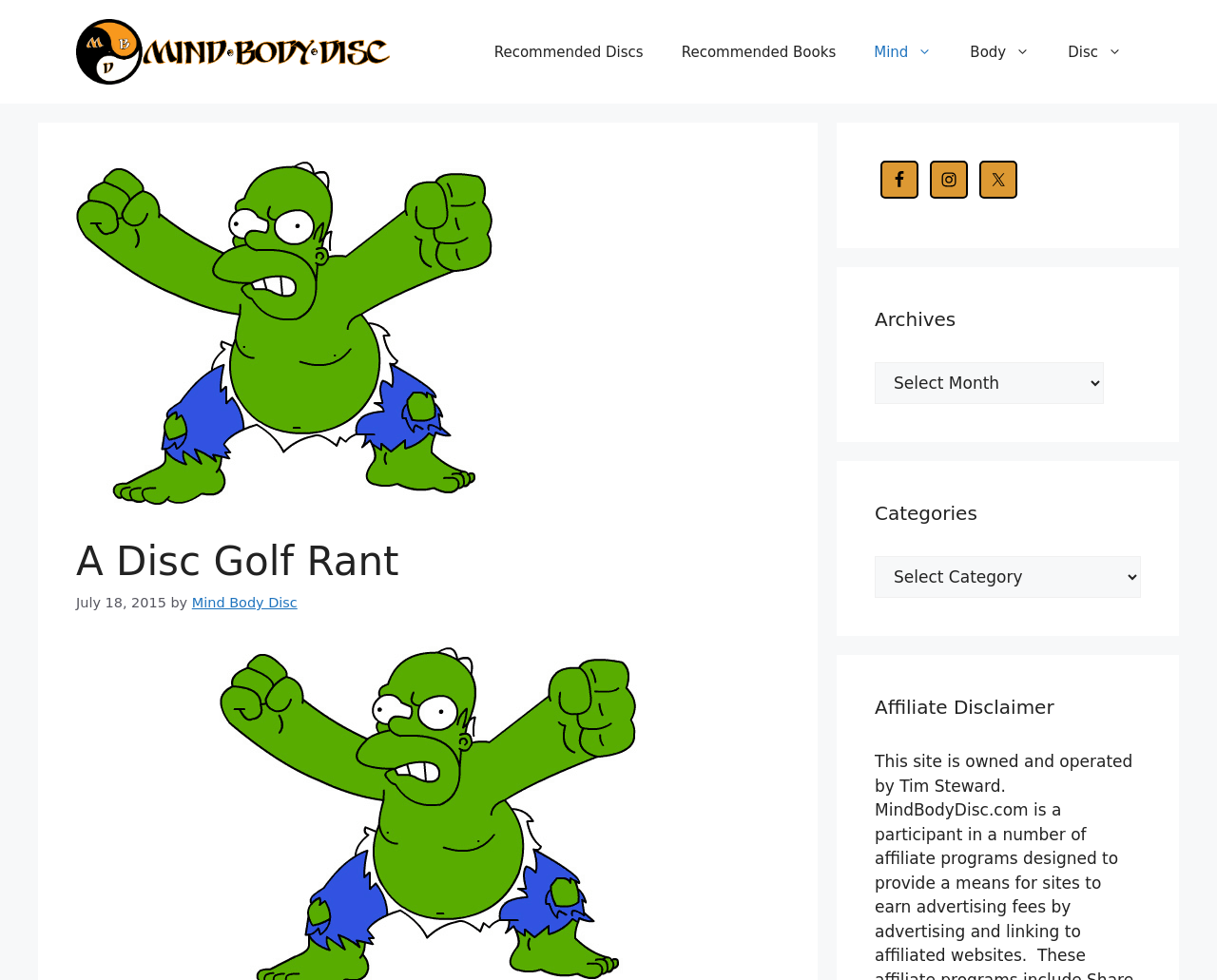Locate the bounding box coordinates of the element I should click to achieve the following instruction: "select an option from Archives".

[0.719, 0.37, 0.907, 0.413]